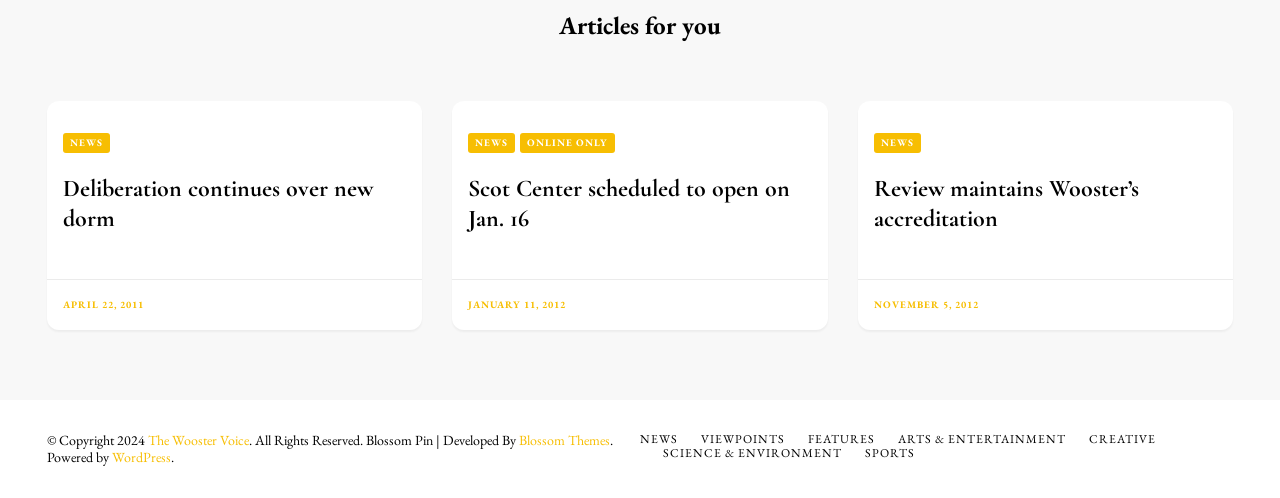What type of content is on this webpage?
Your answer should be a single word or phrase derived from the screenshot.

News articles